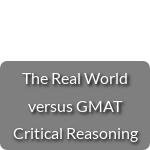Paint a vivid picture with your words by describing the image in detail.

The image showcases the title "The Real World versus GMAT Critical Reasoning," highlighting a section that likely discusses the distinctions between practical, real-world scenarios and the critical reasoning questions encountered on the GMAT exam. This title suggests an exploration of how the skills needed for real-life decision-making may differ from those tested by the GMAT, providing insight for prospective test-takers on the applicability of critical reasoning skills in both contexts.